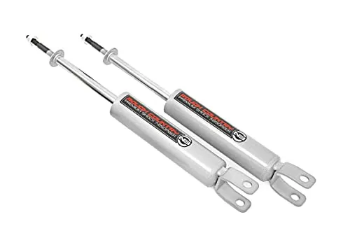Answer the question using only one word or a concise phrase: What type of vehicles are the shock absorbers designed for?

1999-2006 Chevrolet Silverado and Sierra 1500 4WD models